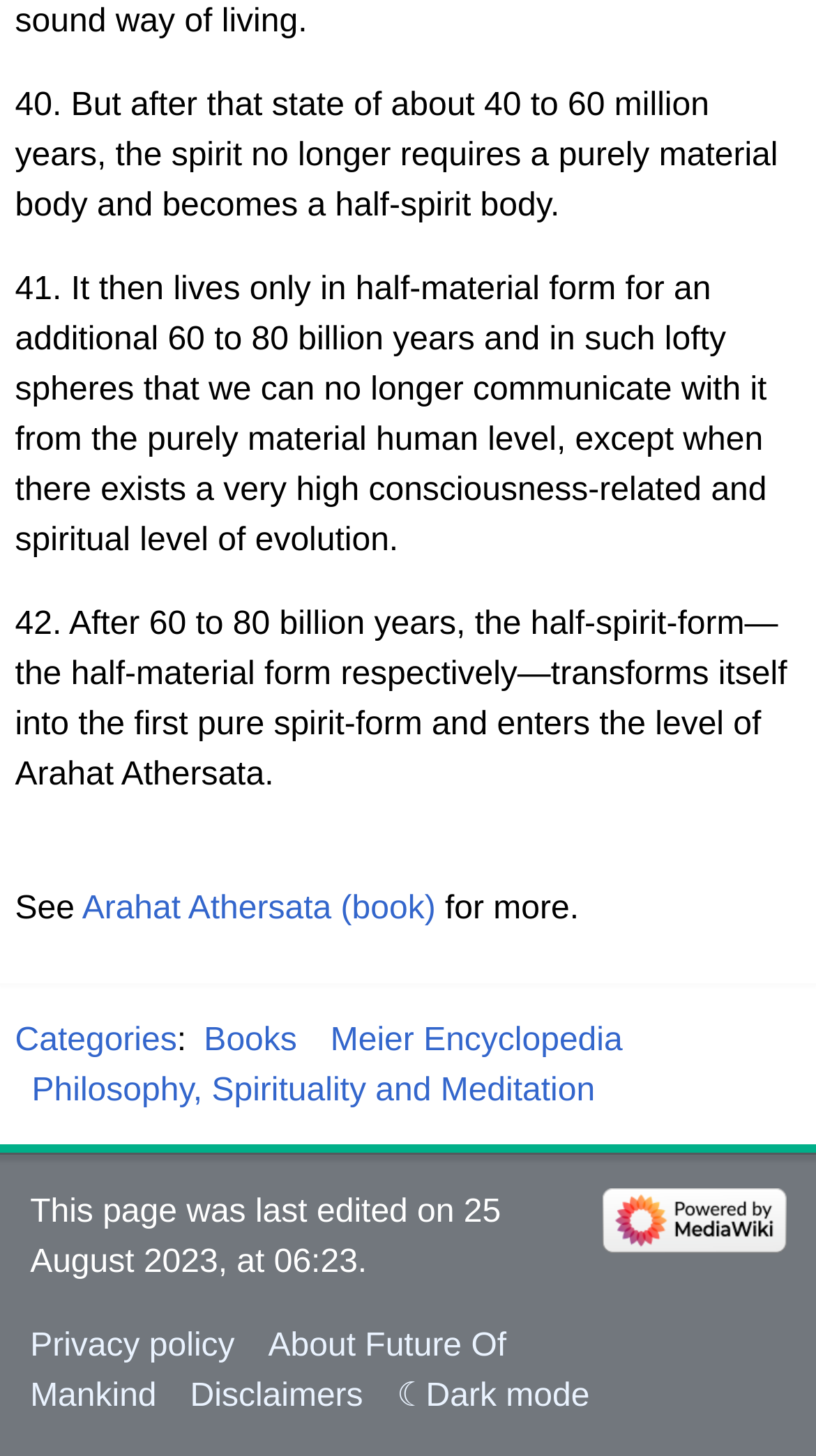Please identify the bounding box coordinates of where to click in order to follow the instruction: "Read the Privacy policy".

[0.037, 0.913, 0.288, 0.937]